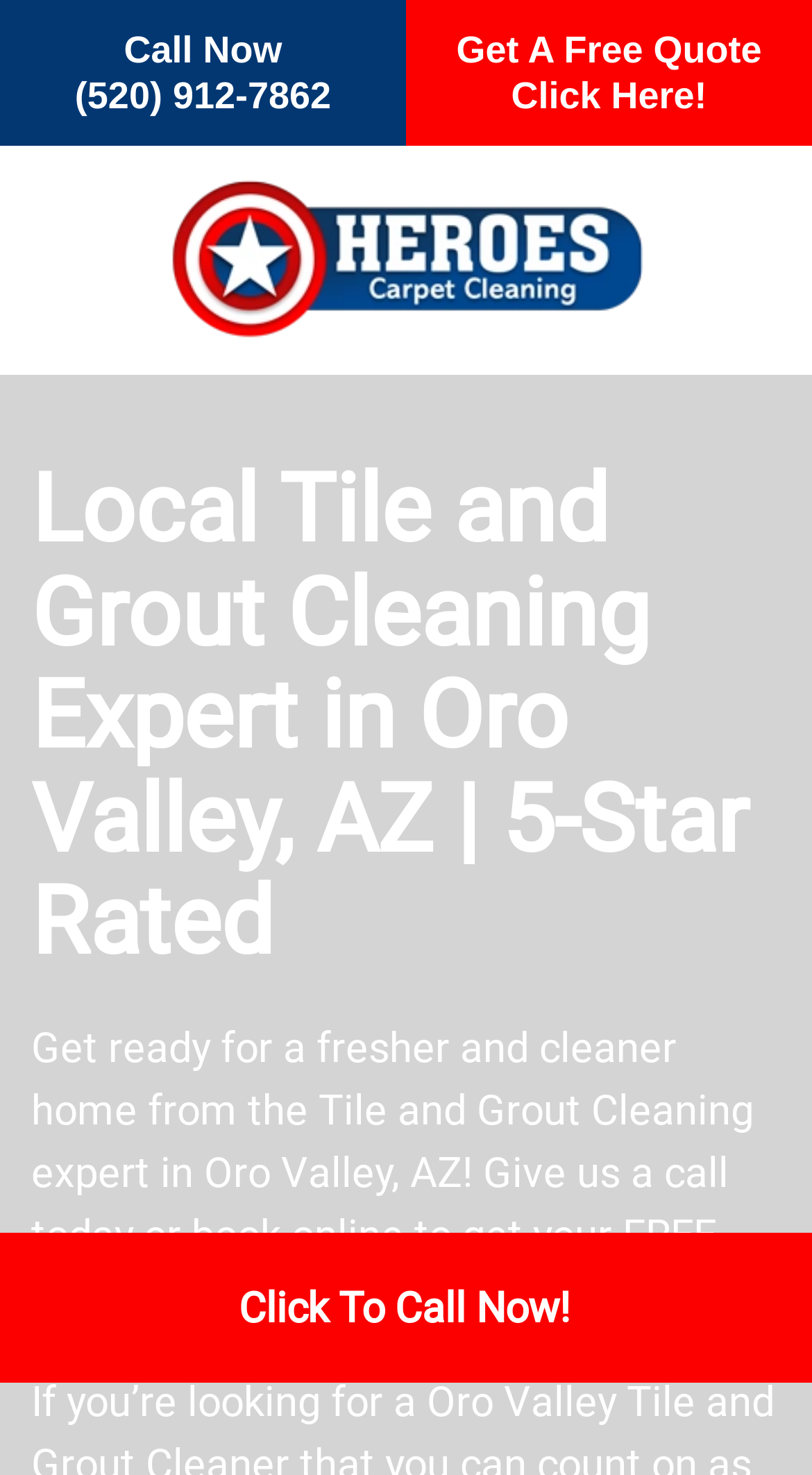Describe the webpage meticulously, covering all significant aspects.

The webpage is about a local tile and grout cleaning expert in Oro Valley, AZ, with a 5-star rating. At the top, there is a heading with the company's name and rating. Below the heading, there is a prominent call-to-action section with two buttons: "Call Now (520) 912-7862" on the left and "Get A Free Quote Click Here!" on the right. These buttons are accompanied by links with the same text.

Above the call-to-action section, there is a link to "Skip to main content" and another link to "Back to home" with an image of "Heroes Carpet Cleaning" to its right. The "Back to home" link is positioned near the top-left corner of the page.

The main content of the page starts with a paragraph of text that reads, "Get ready for a fresher and cleaner home from the Tile and Grout Cleaning expert in Oro Valley, AZ! Give us a call today or book online to get your FREE quote!" This text is located near the middle of the page.

At the bottom of the page, there is a "Click To Call Now!" link, which is centered horizontally.